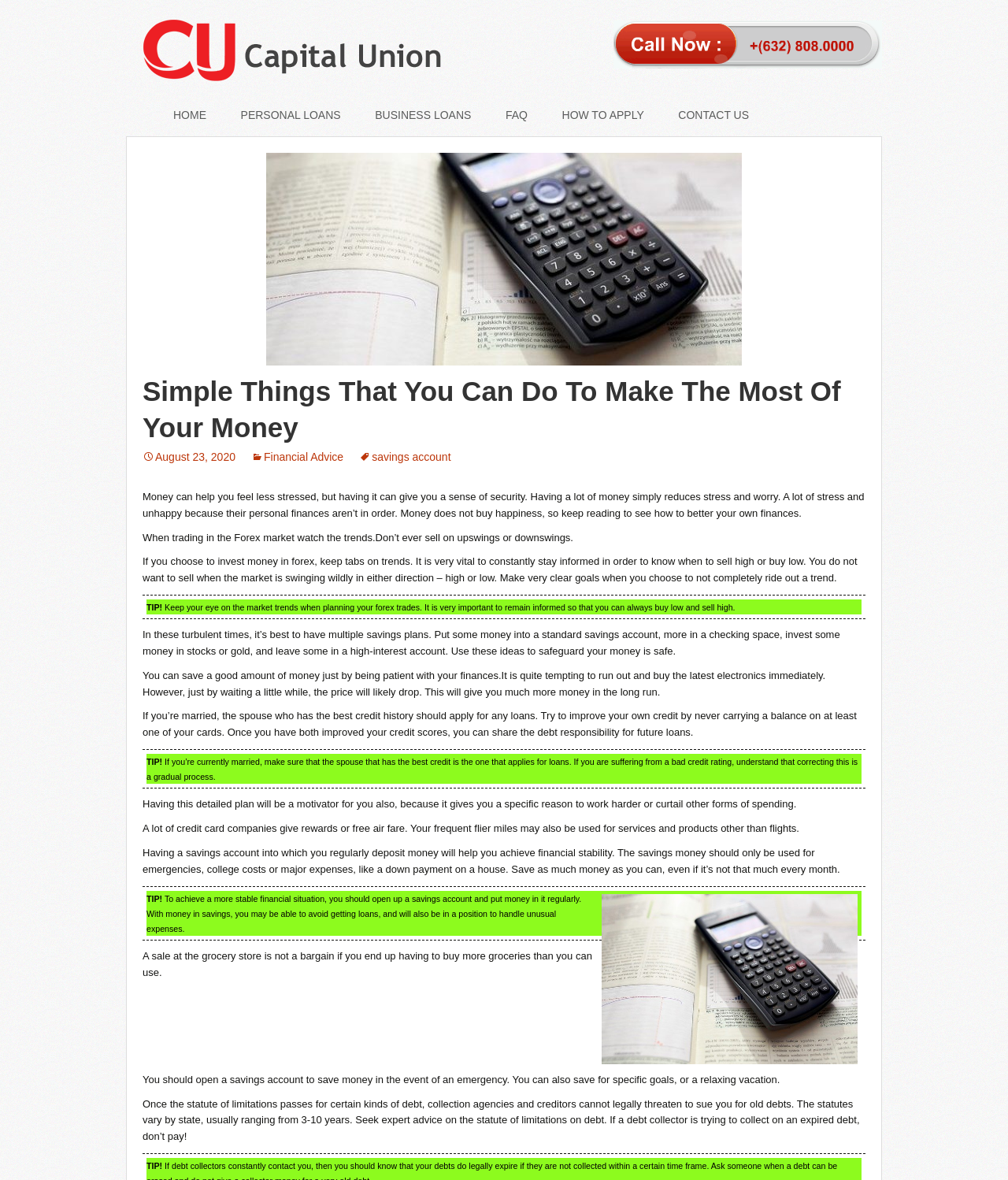Using the image as a reference, answer the following question in as much detail as possible:
How can one reduce stress and worry?

According to the webpage, having a lot of money can reduce stress and worry, as it provides a sense of security and financial stability, allowing individuals to feel less stressed and anxious about their financial situation.